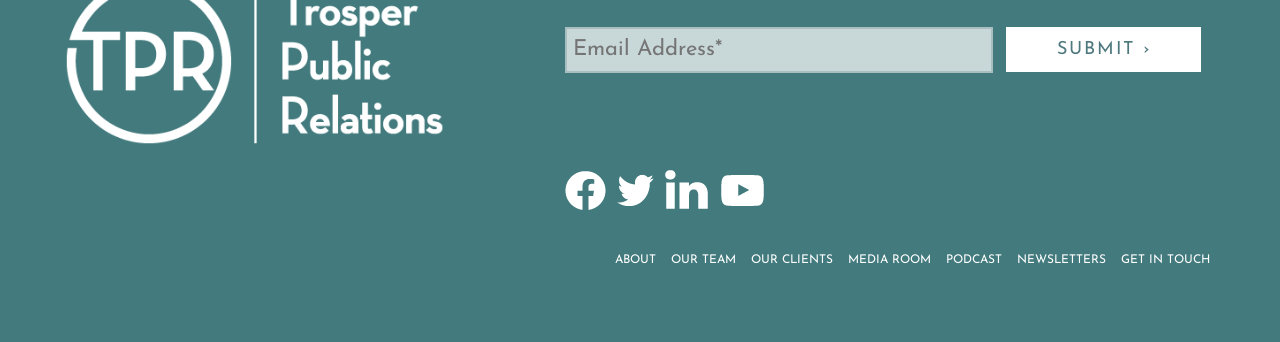Given the element description: "name="your-email" placeholder="Email Address*"", predict the bounding box coordinates of the UI element it refers to, using four float numbers between 0 and 1, i.e., [left, top, right, bottom].

[0.441, 0.079, 0.776, 0.213]